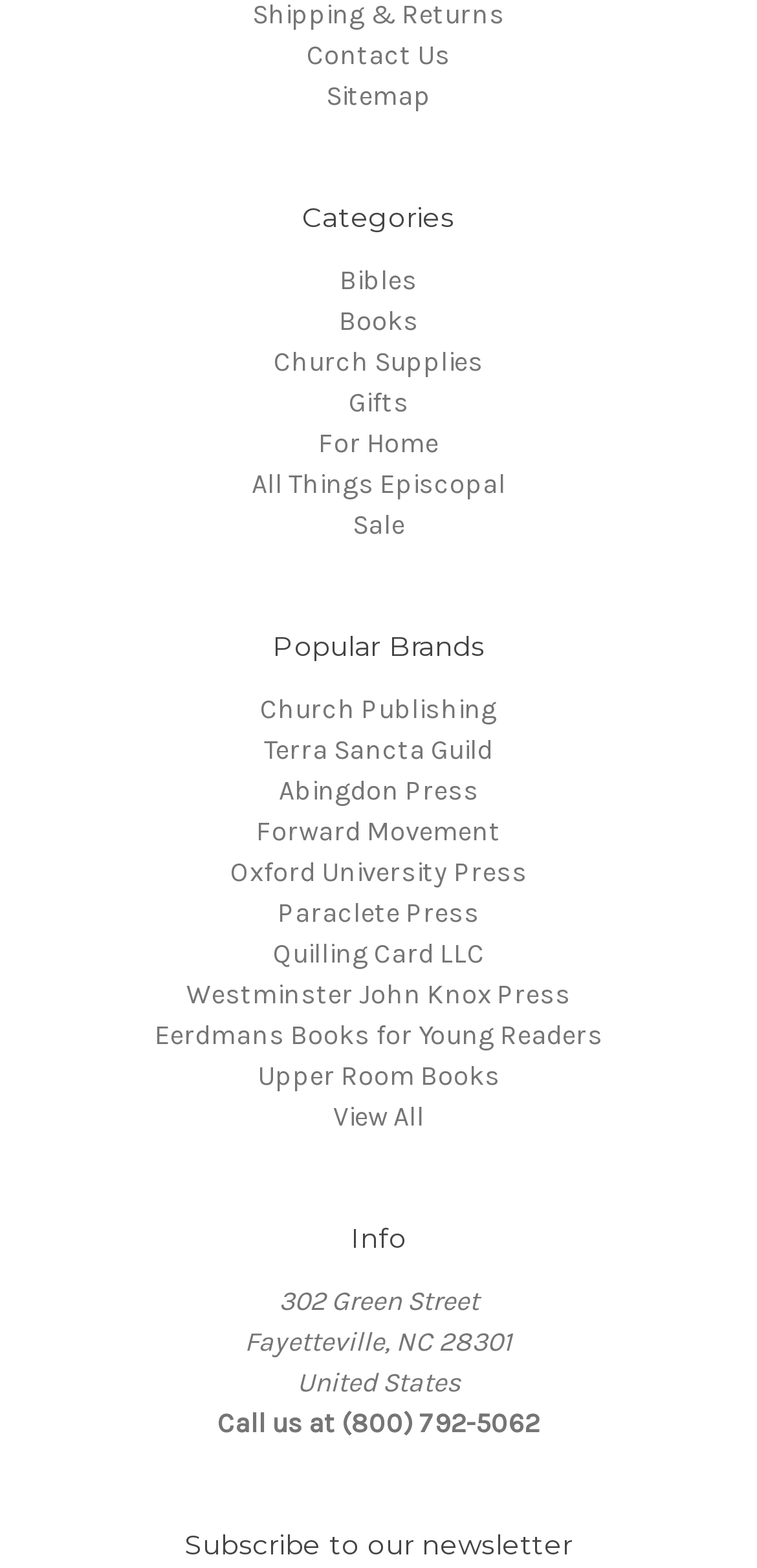Please provide a detailed answer to the question below by examining the image:
How many popular brands are listed on the webpage?

By examining the webpage, I found a section with the heading 'Popular Brands' which lists 12 popular brands, including 'Church Publishing', 'Terra Sancta Guild', 'Abingdon Press', and others.